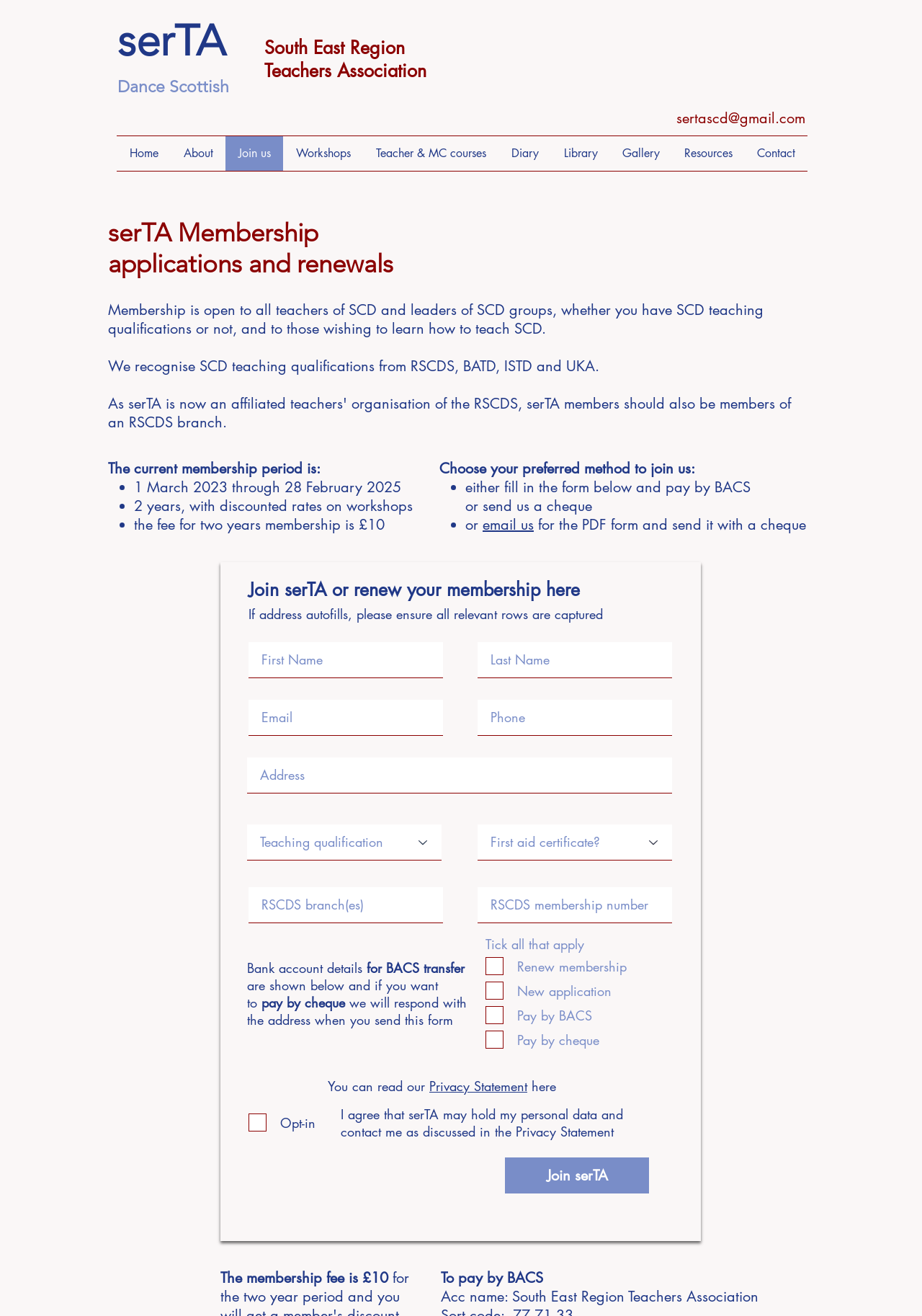What are the options for paying the membership fee?
Answer the question with a thorough and detailed explanation.

The options for paying the membership fee can be found in the static text elements with IDs 337, 338, and 340, which describe the options as either filling in the form and paying by BACS or sending a cheque.